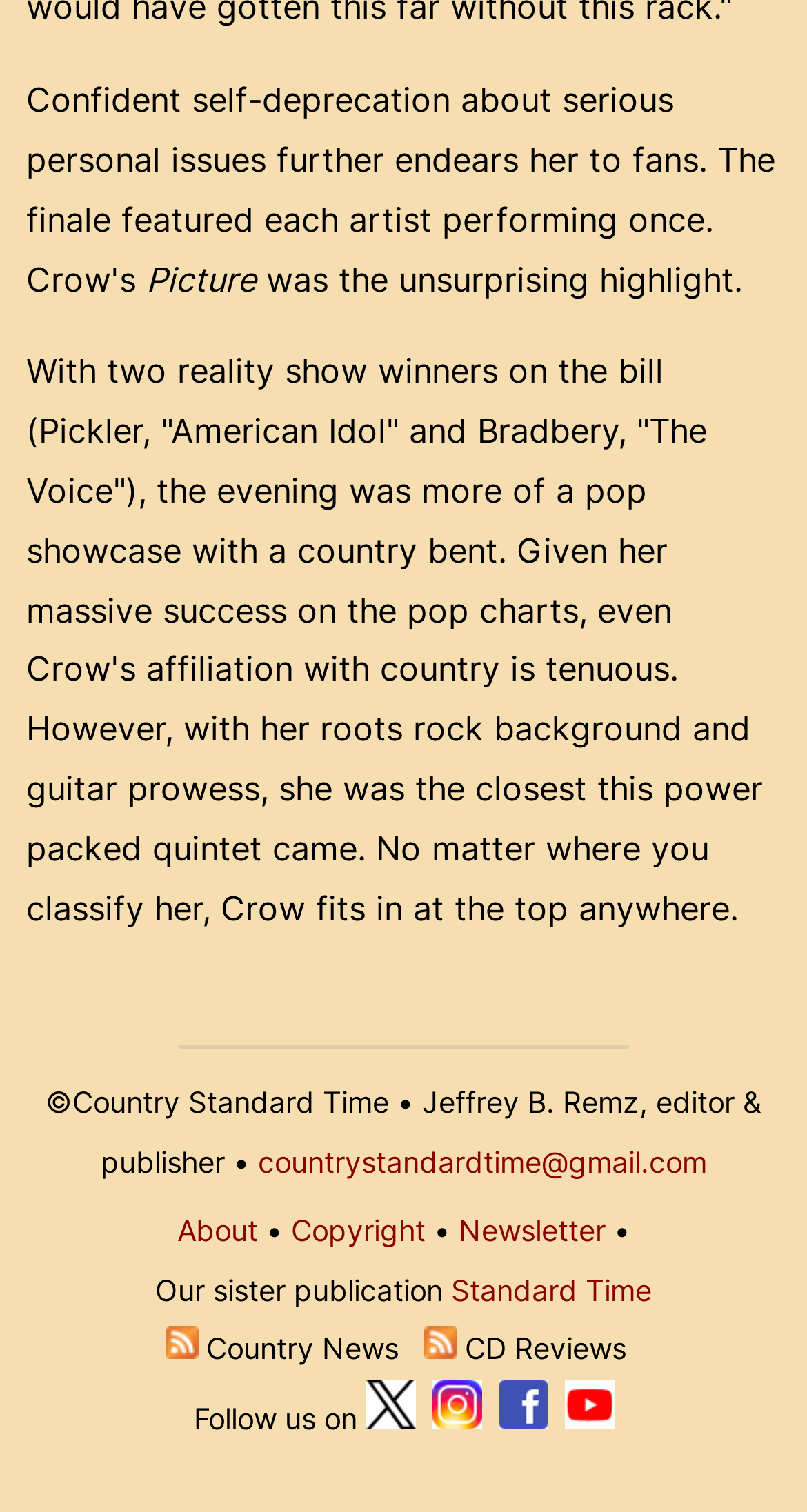Specify the bounding box coordinates of the area to click in order to execute this command: 'Subscribe to Country Music News'. The coordinates should consist of four float numbers ranging from 0 to 1, and should be formatted as [left, top, right, bottom].

[0.204, 0.88, 0.245, 0.903]